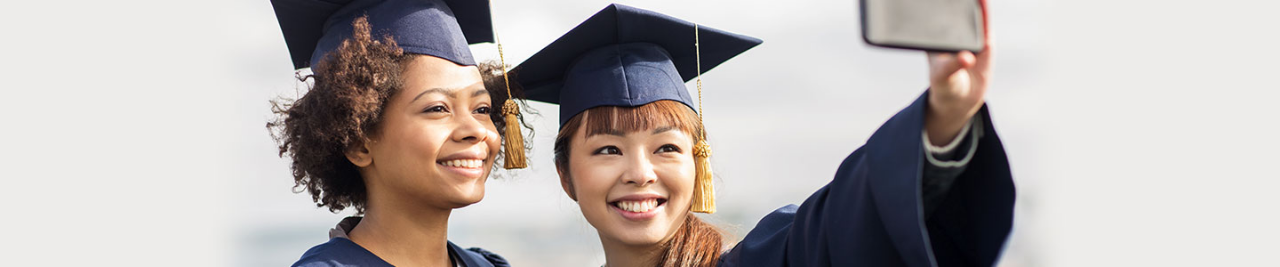Describe the scene depicted in the image with great detail.

The image features two joyful graduates in caps and gowns, capturing a memorable moment as they take a selfie together. Both are smiling brightly, radiating happiness and accomplishment. Their graduation attire consists of dark blue gowns and matching caps, complemented by the lively atmosphere around them. The background appears slightly blurred, drawing attention to the graduates and their shared excitement on this significant day. This moment symbolizes achievement, friendship, and the celebration of educational milestones.